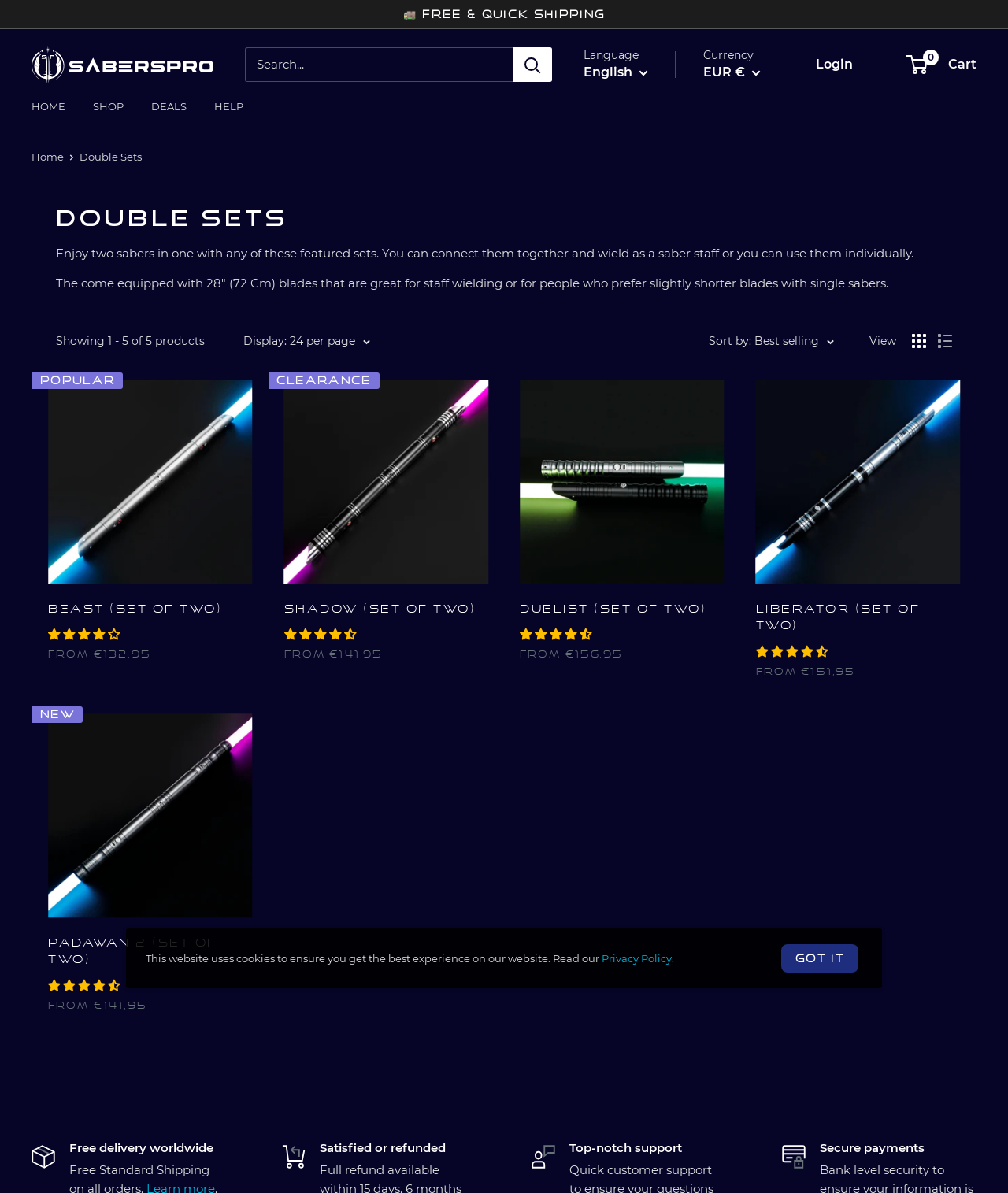Determine the bounding box coordinates of the region that needs to be clicked to achieve the task: "Change language to English".

[0.579, 0.051, 0.643, 0.071]